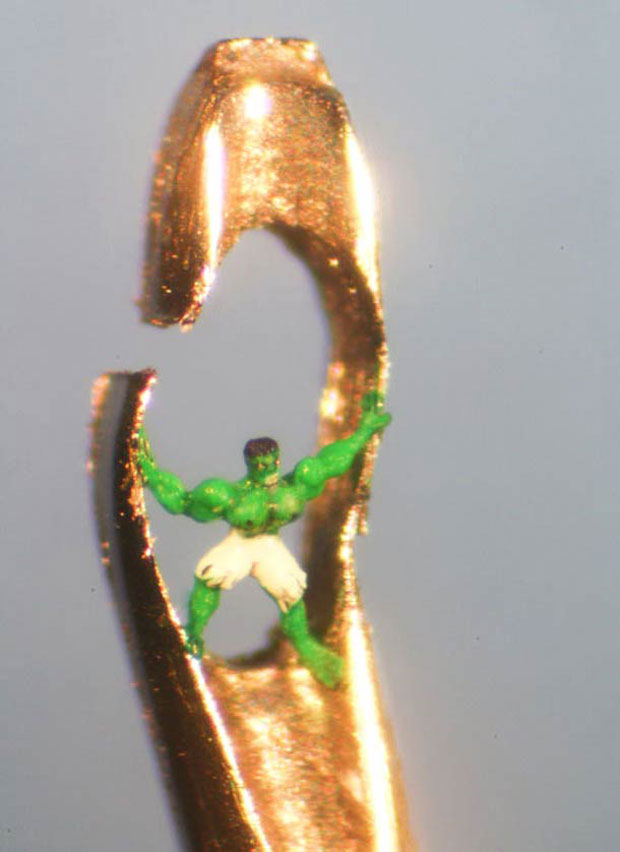Give a thorough description of the image, including any visible elements and their relationships.

The image captures a remarkable miniature sculpture of the Hulk, depicted as a tiny figure standing heroically with arms outstretched, as if showcasing his strength. This intricate artwork is positioned within the eye of a sewing needle, emphasizing the astonishing level of precision and artistry involved. The golden hue of the needle's metal contrasts with the vibrant green and white colors of the Hulk's figure, creating a striking visual effect. Such creations represent the innovative work of artists like Willam Wigan, who specialize in crafting elaborate miniatures that transport viewers to fantastical worlds inspired by popular culture, including beloved franchises like Harry Potter, Star Wars, and Disney.